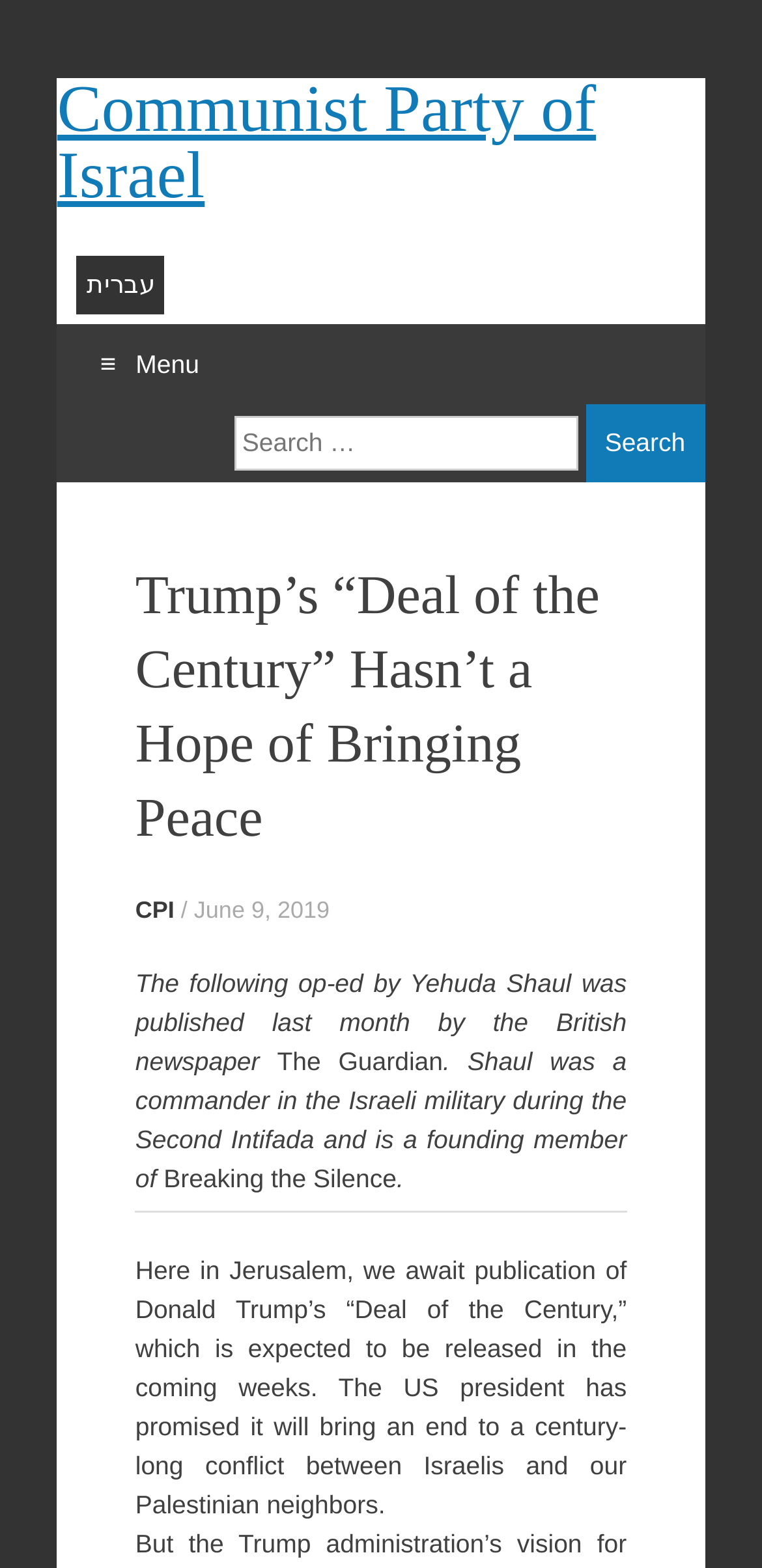Please identify the bounding box coordinates of the clickable area that will allow you to execute the instruction: "Go to previous page".

None